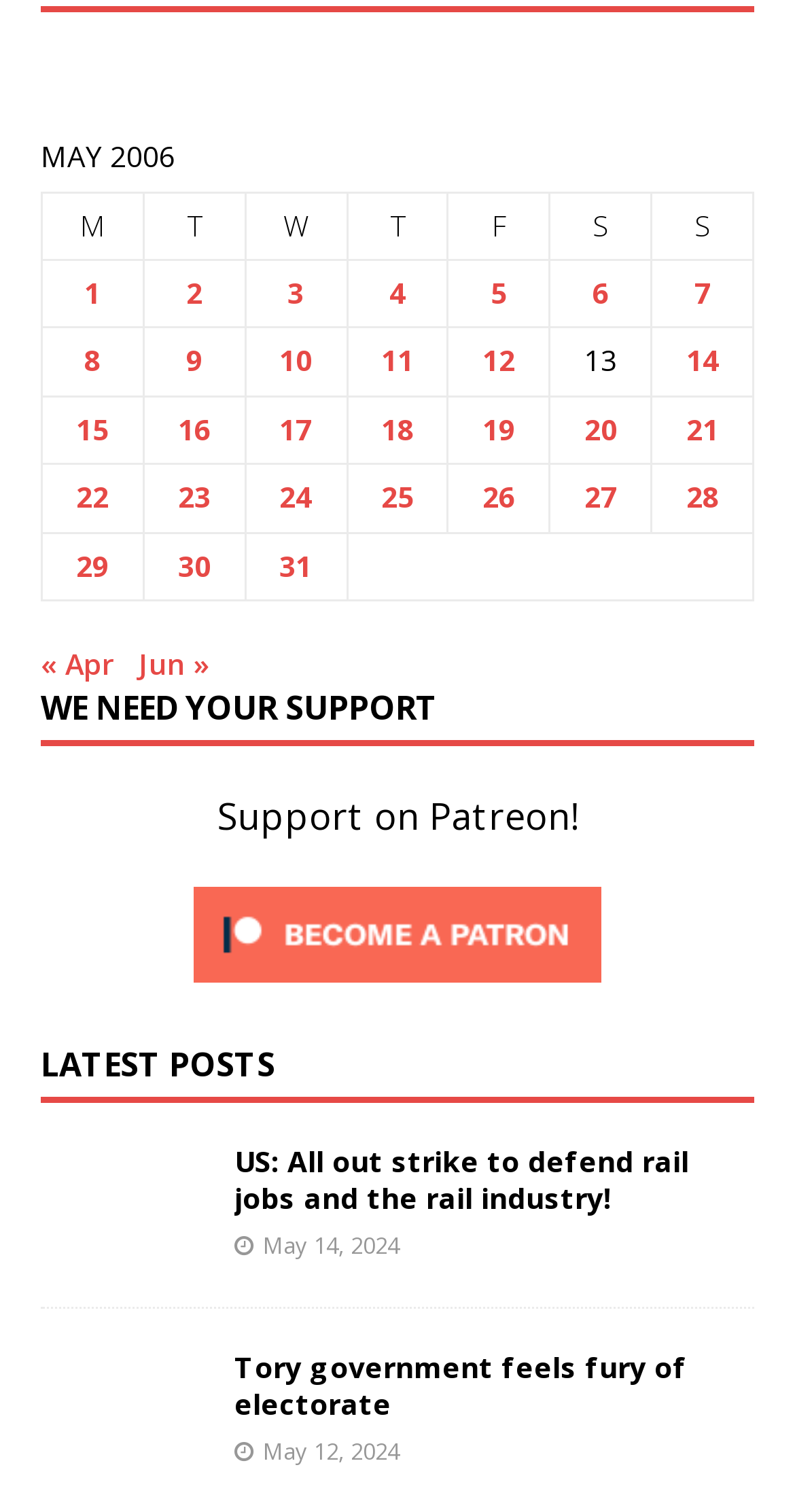Is there a link to the previous month?
Give a detailed response to the question by analyzing the screenshot.

I looked at the navigation section and found a link labeled '« Apr', which suggests that there is a link to the previous month, April.